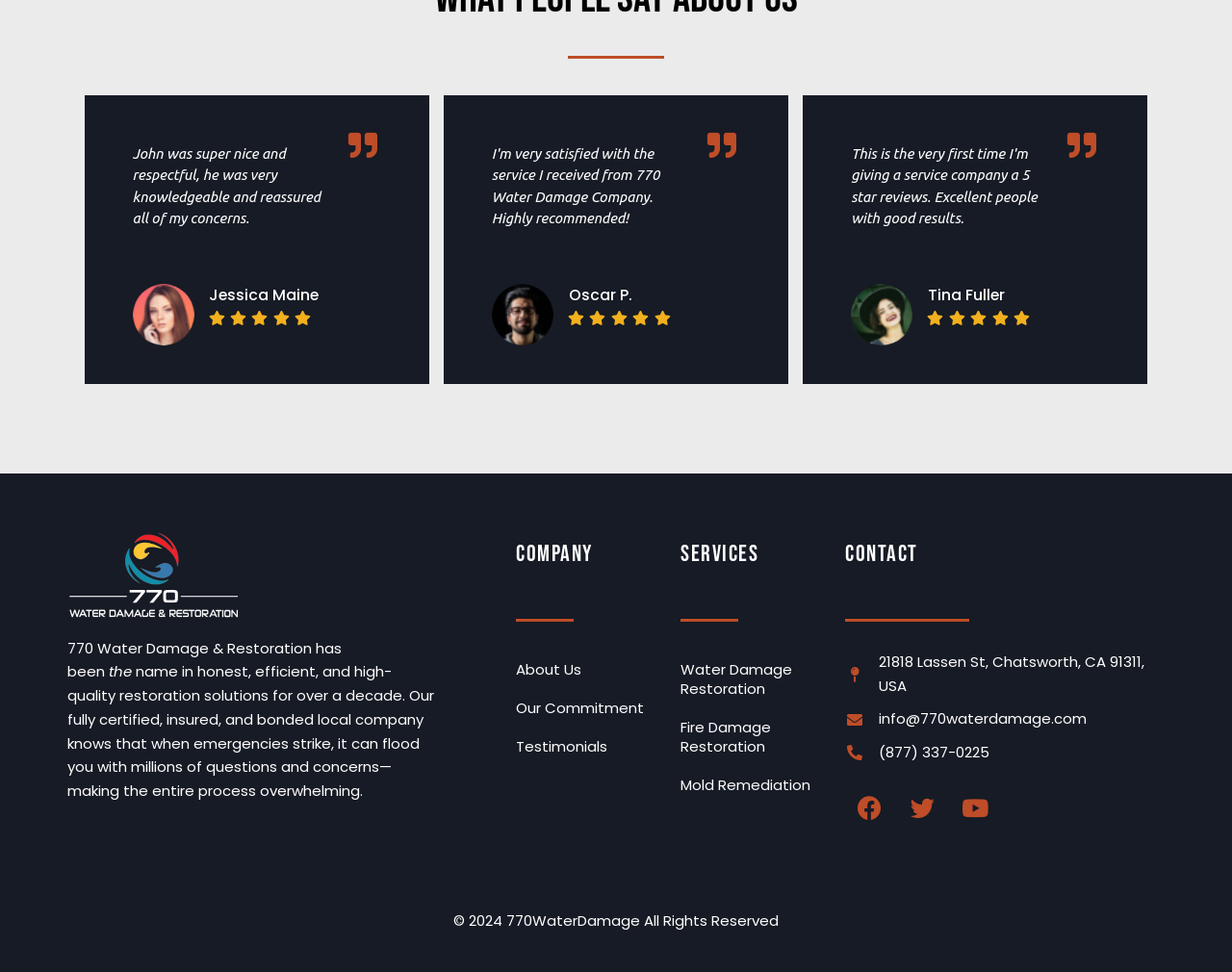Bounding box coordinates must be specified in the format (top-left x, top-left y, bottom-right x, bottom-right y). All values should be floating point numbers between 0 and 1. What are the bounding box coordinates of the UI element described as: About Us

[0.419, 0.669, 0.537, 0.709]